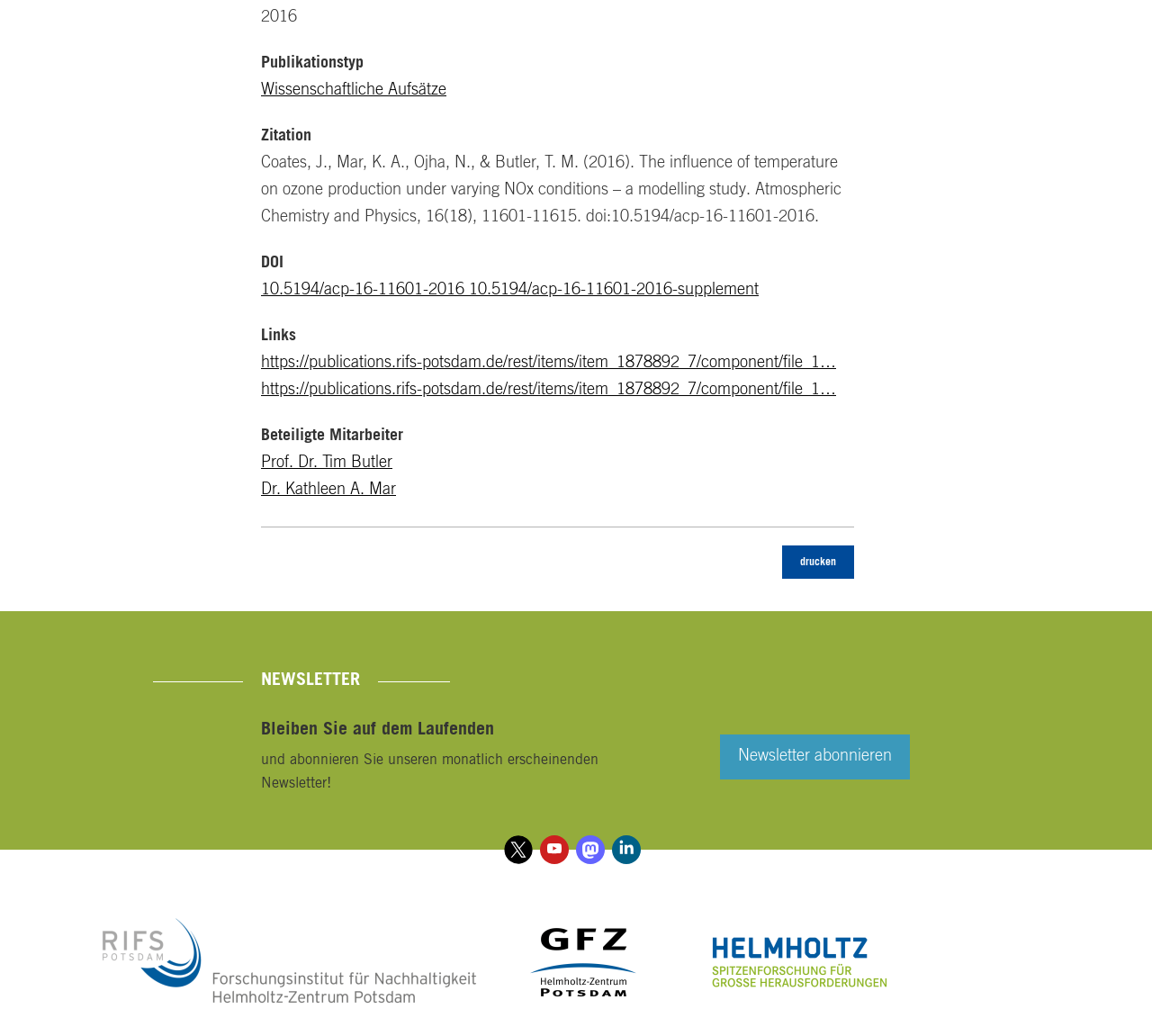What is the publication type of the article?
Using the information from the image, provide a comprehensive answer to the question.

I found the answer by looking at the DescriptionListTerm element with the text 'Publikationstyp' and its corresponding DescriptionListDetail element, which contains the link 'Wissenschaftliche Aufsätze'.